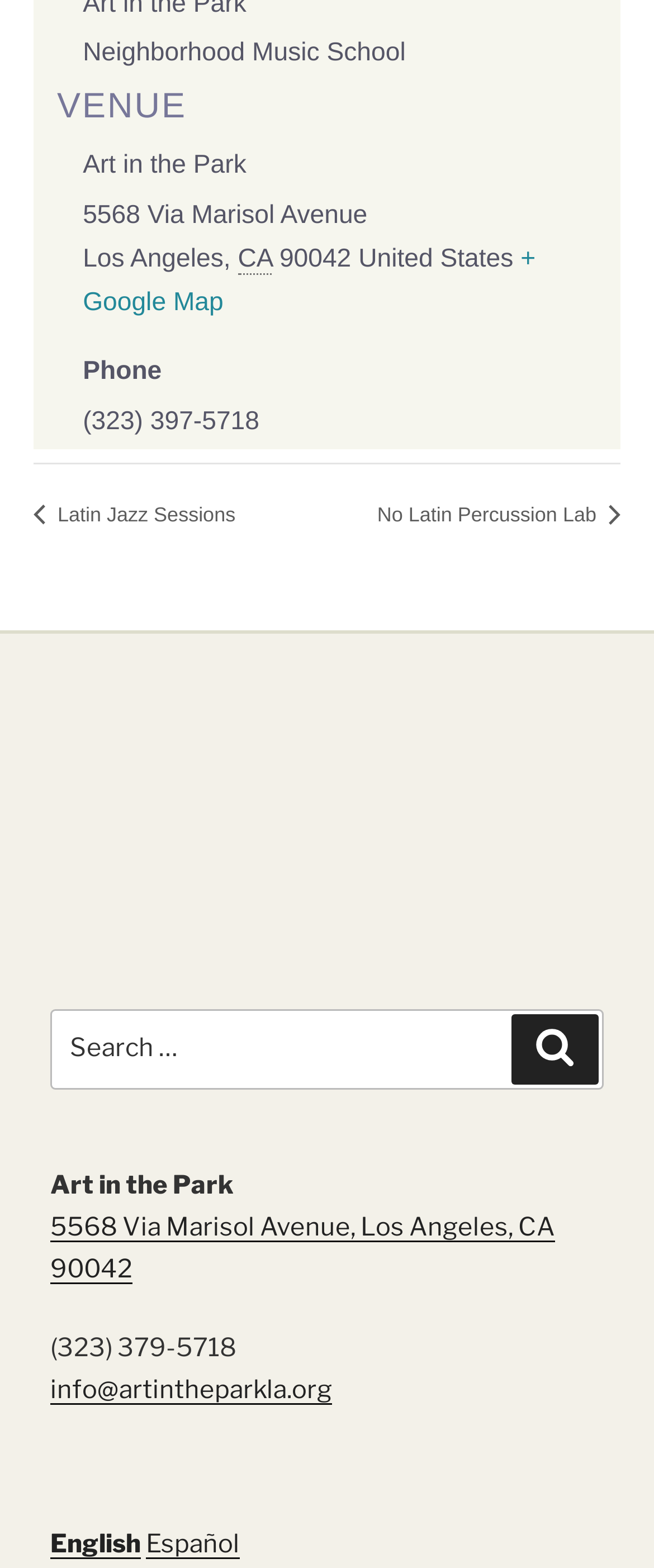Please use the details from the image to answer the following question comprehensively:
What is the link to the Google Map of the event venue?

I found the answer by looking at the description list term 'Venue address' and its corresponding detail, which contains a link element with the text '+ Google Map'.